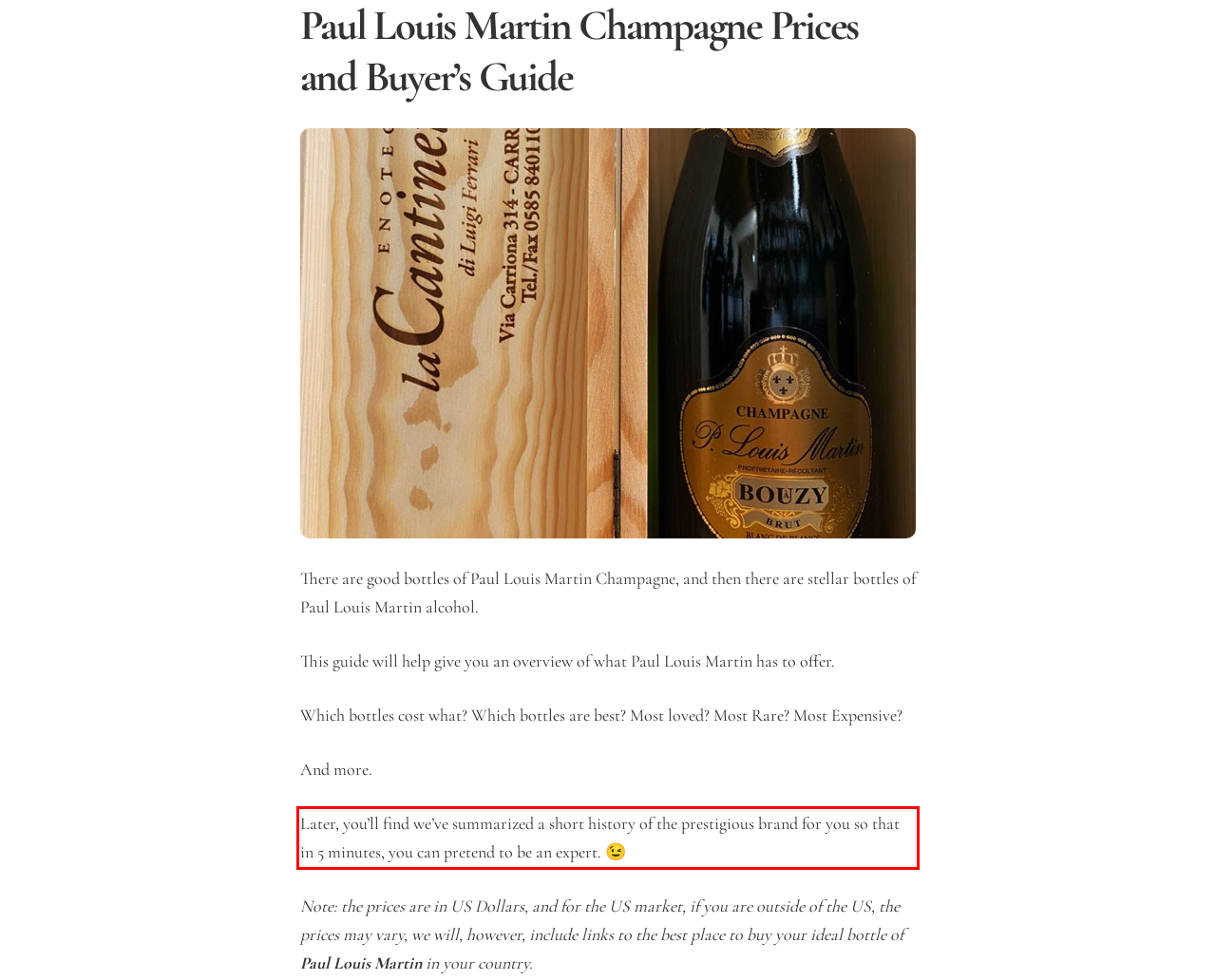You have a webpage screenshot with a red rectangle surrounding a UI element. Extract the text content from within this red bounding box.

Later, you’ll find we’ve summarized a short history of the prestigious brand for you so that in 5 minutes, you can pretend to be an expert. 😉